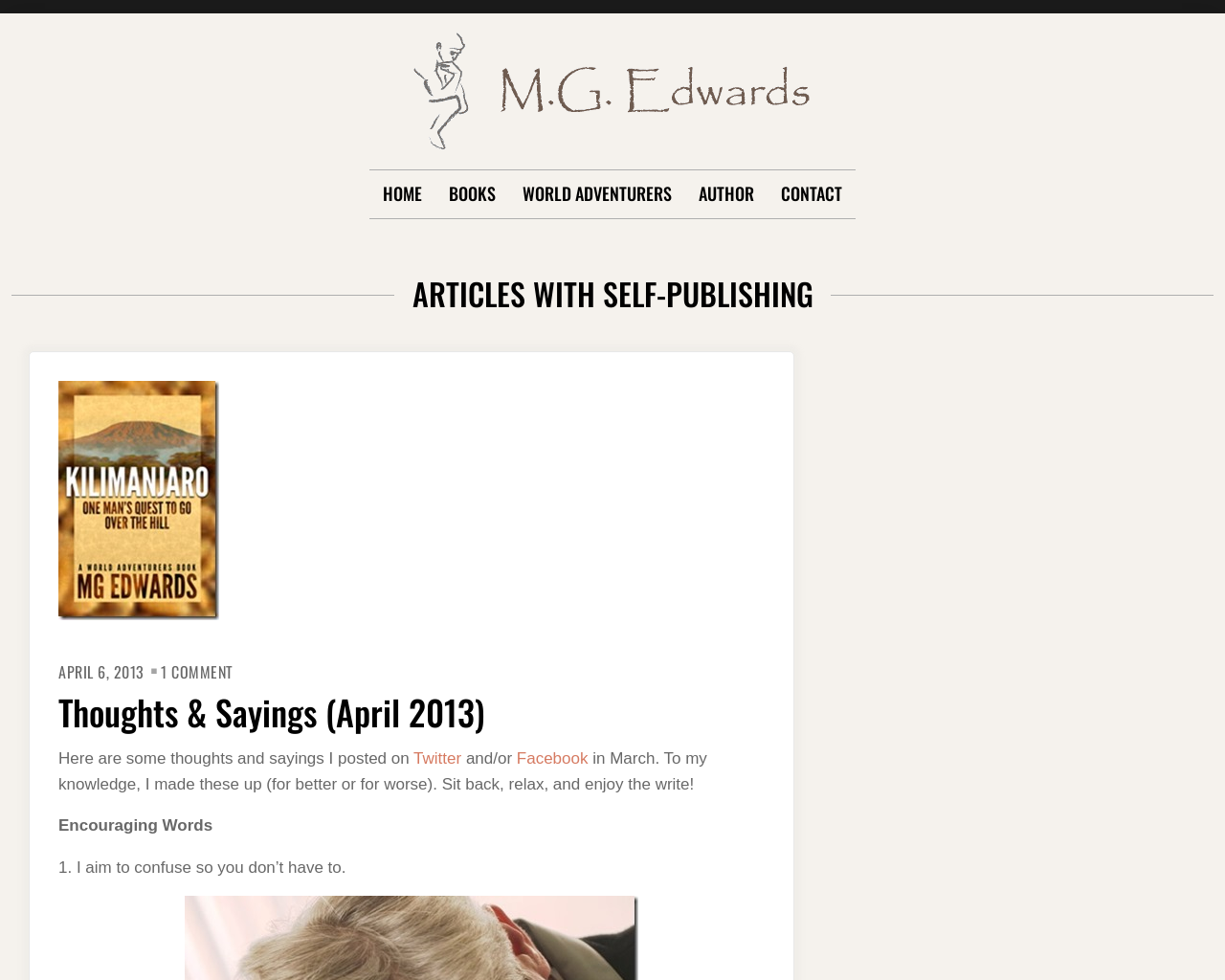Specify the bounding box coordinates of the area that needs to be clicked to achieve the following instruction: "Get in touch with the team".

None